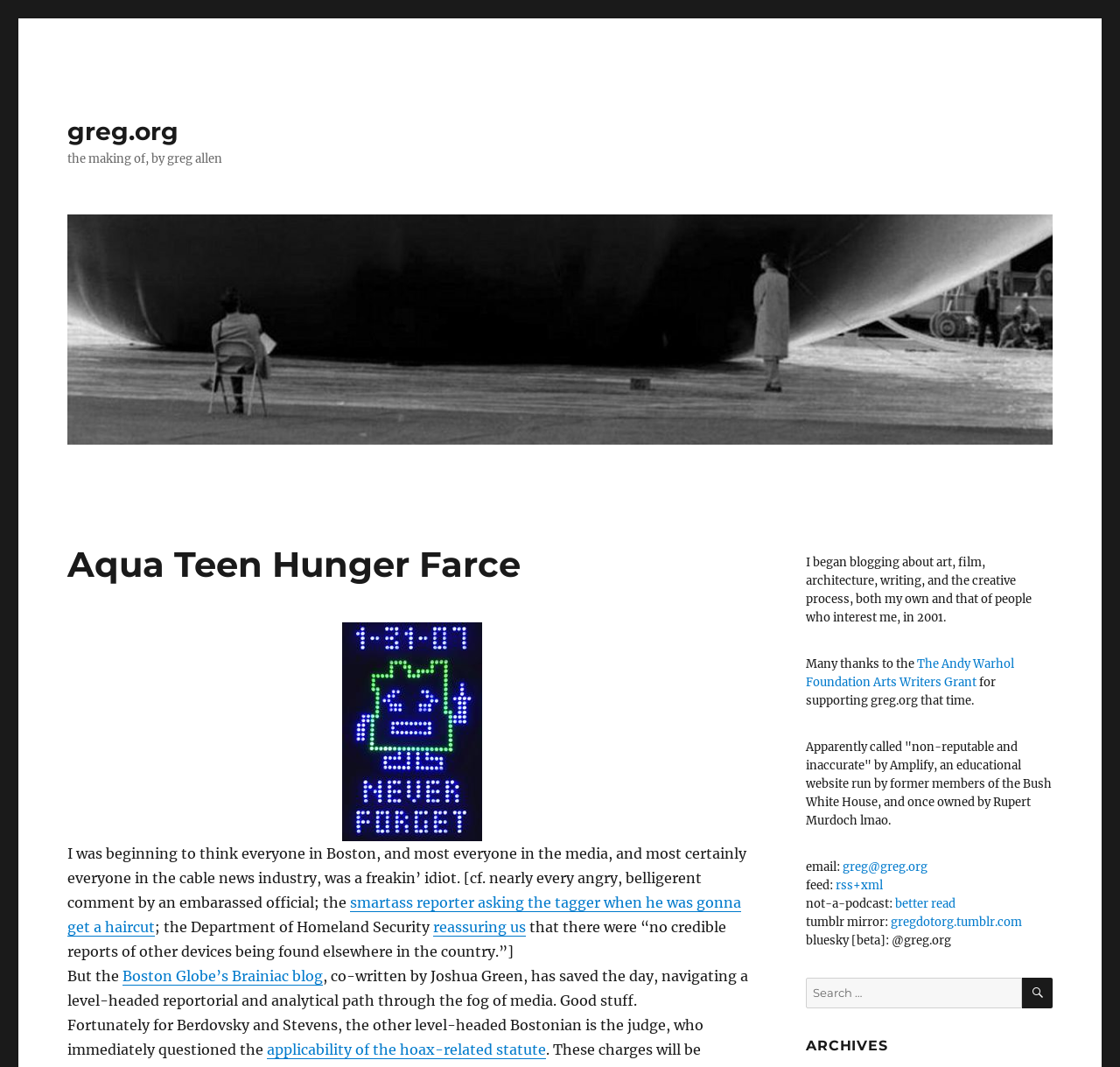What is the title or heading displayed on the webpage?

Aqua Teen Hunger Farce